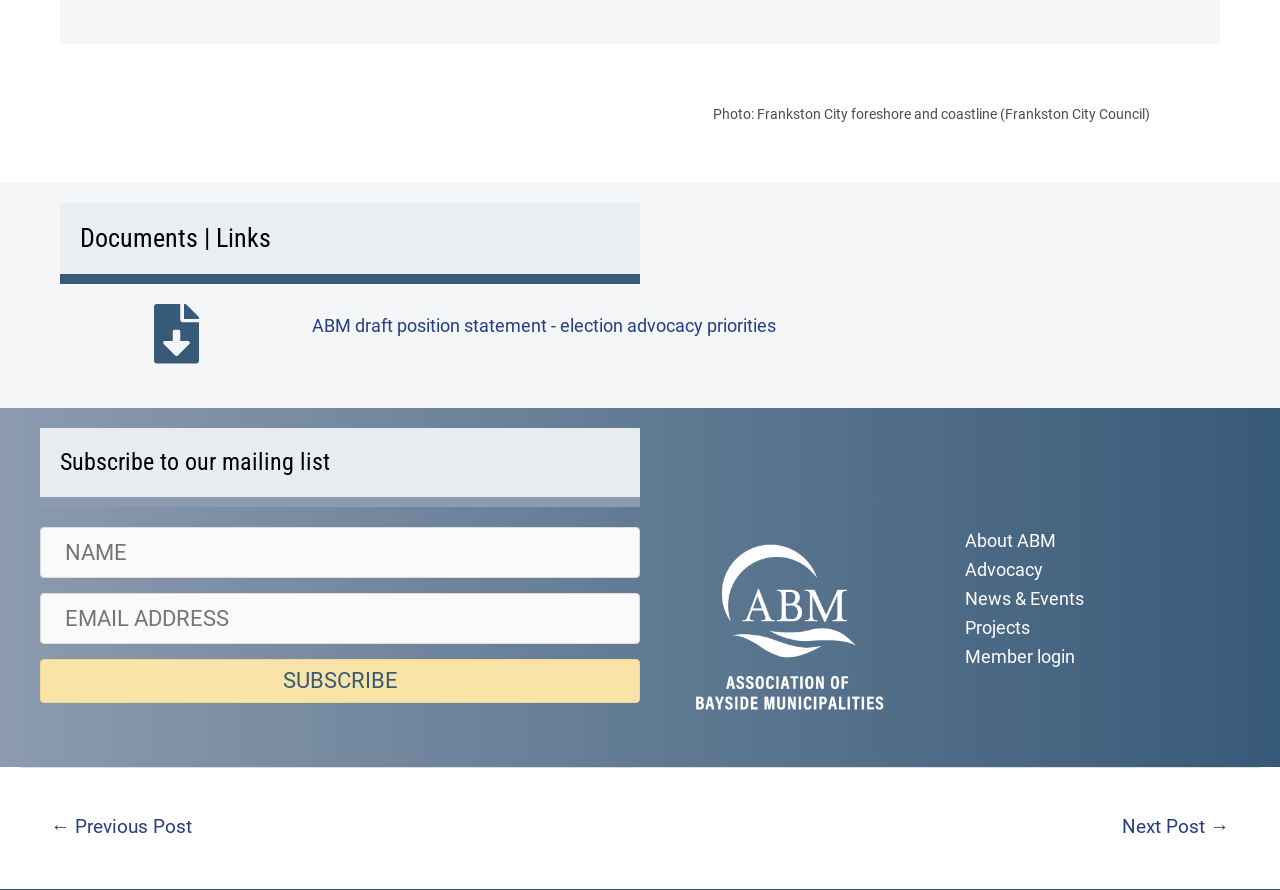What is the purpose of the 'SUBSCRIBE' link? From the image, respond with a single word or brief phrase.

To subscribe to mailing list